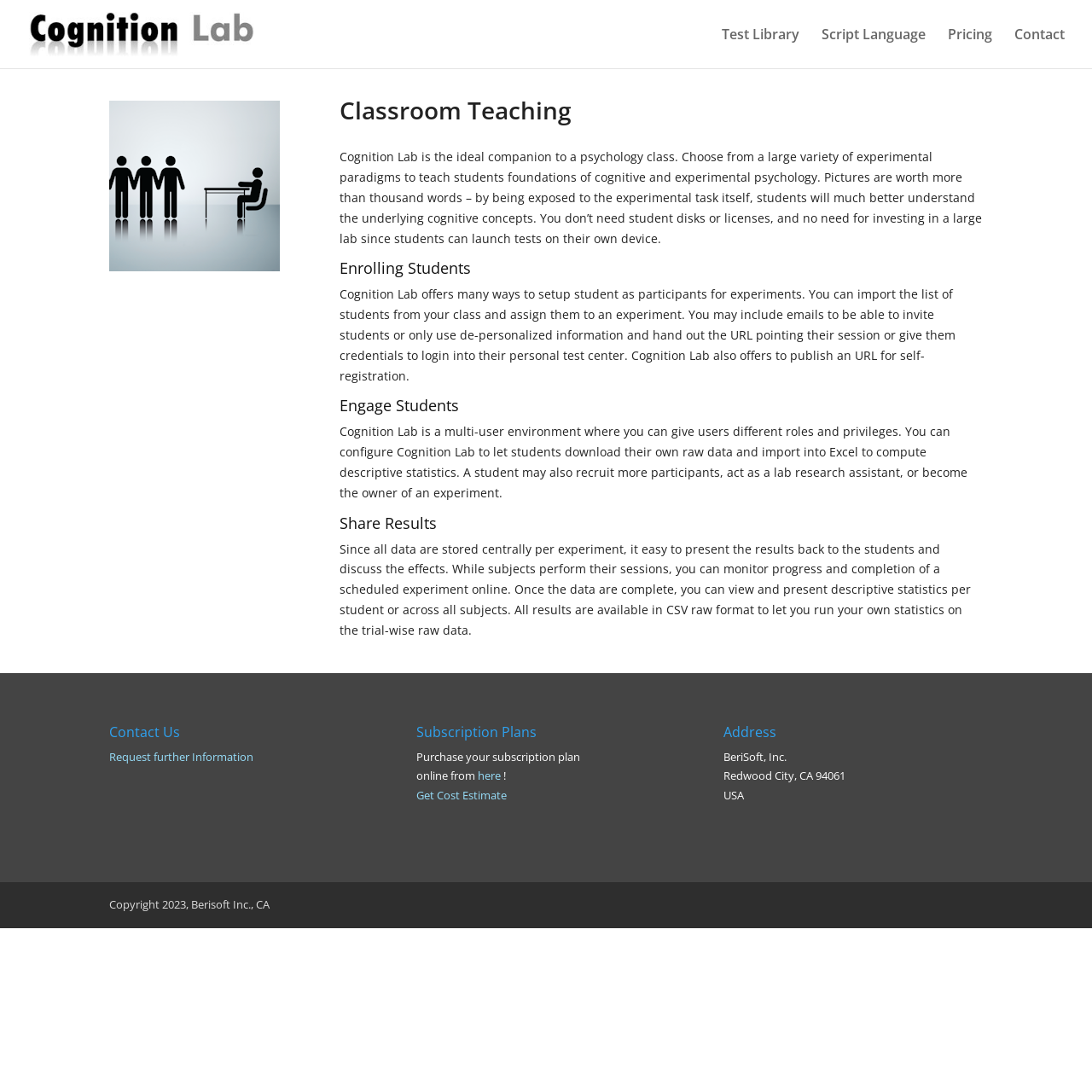Pinpoint the bounding box coordinates of the clickable element needed to complete the instruction: "Click Cognition Lab". The coordinates should be provided as four float numbers between 0 and 1: [left, top, right, bottom].

[0.027, 0.022, 0.233, 0.037]